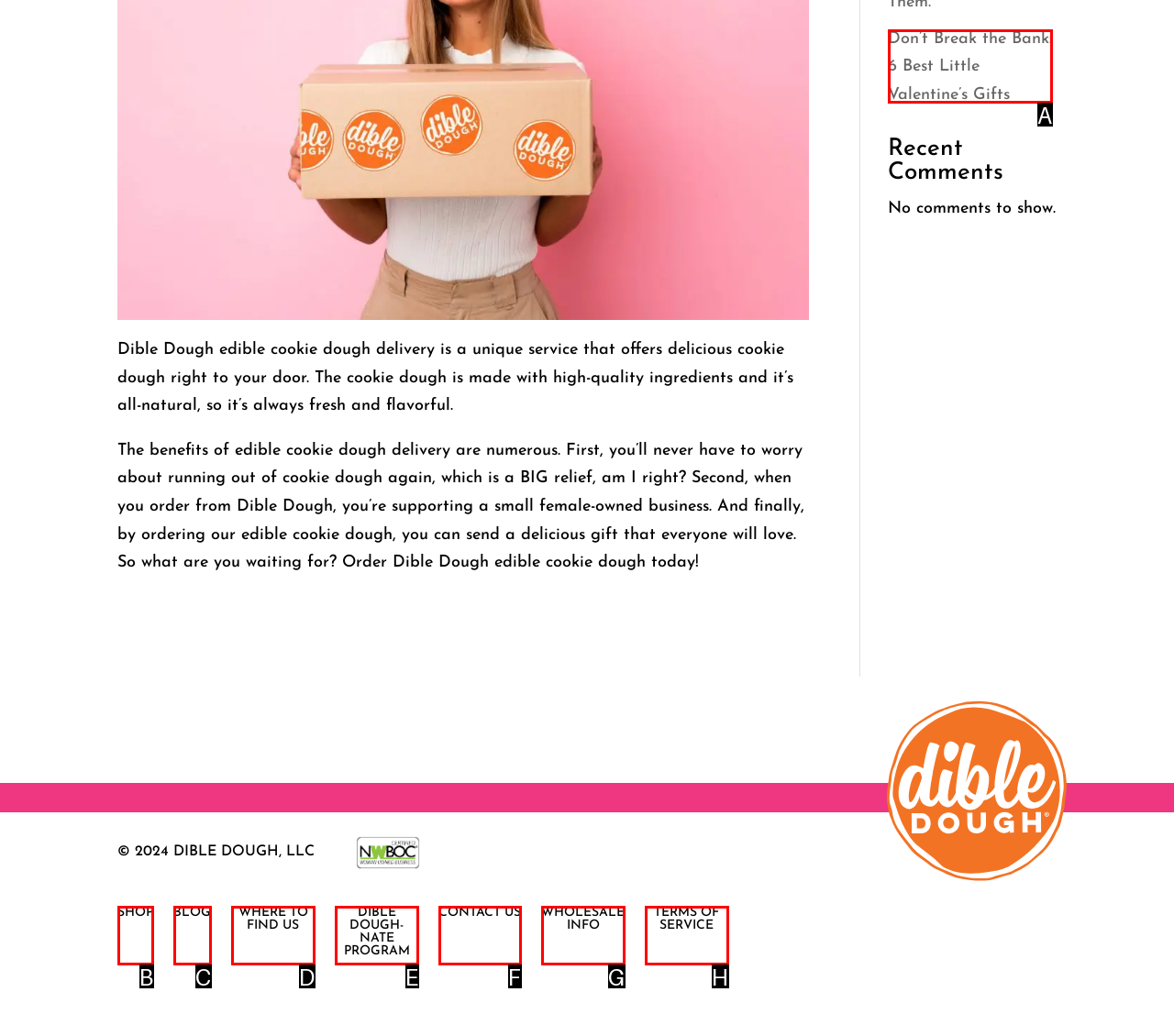Based on the description: Shop, identify the matching lettered UI element.
Answer by indicating the letter from the choices.

B